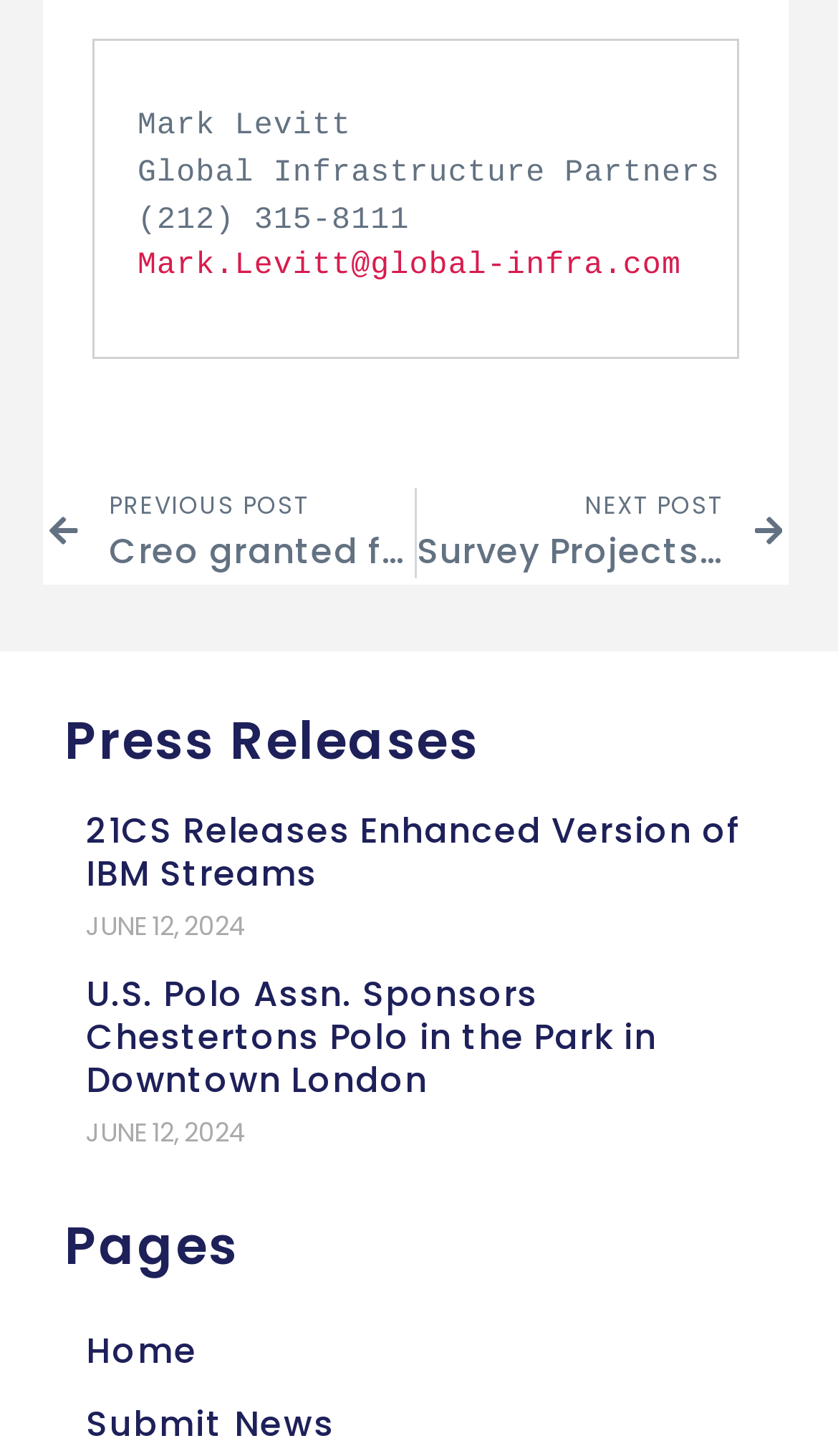What is the date of the press releases?
Provide a one-word or short-phrase answer based on the image.

JUNE 12, 2024